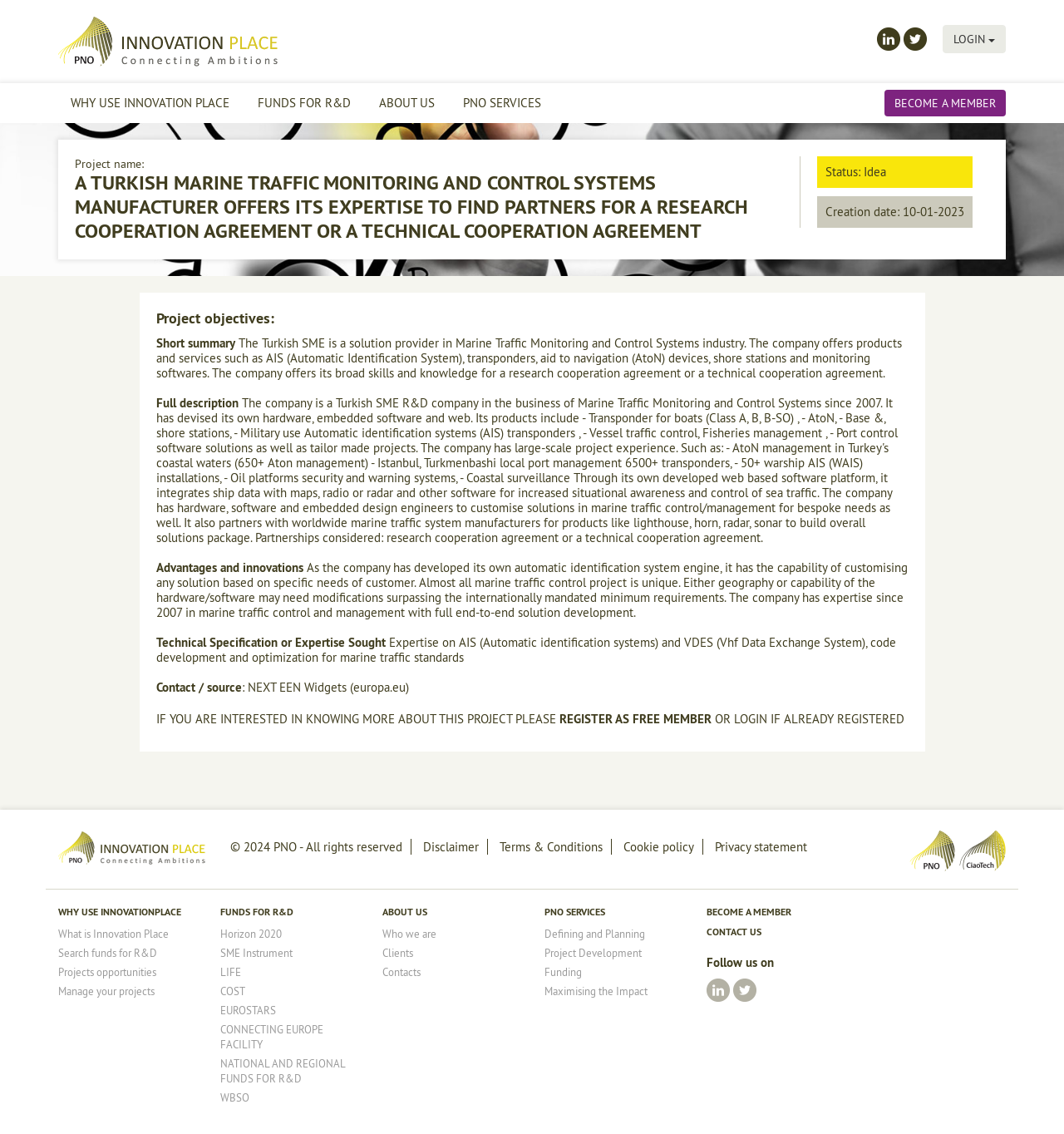Locate the bounding box coordinates of the segment that needs to be clicked to meet this instruction: "Click on the LOGIN button".

[0.886, 0.022, 0.945, 0.047]